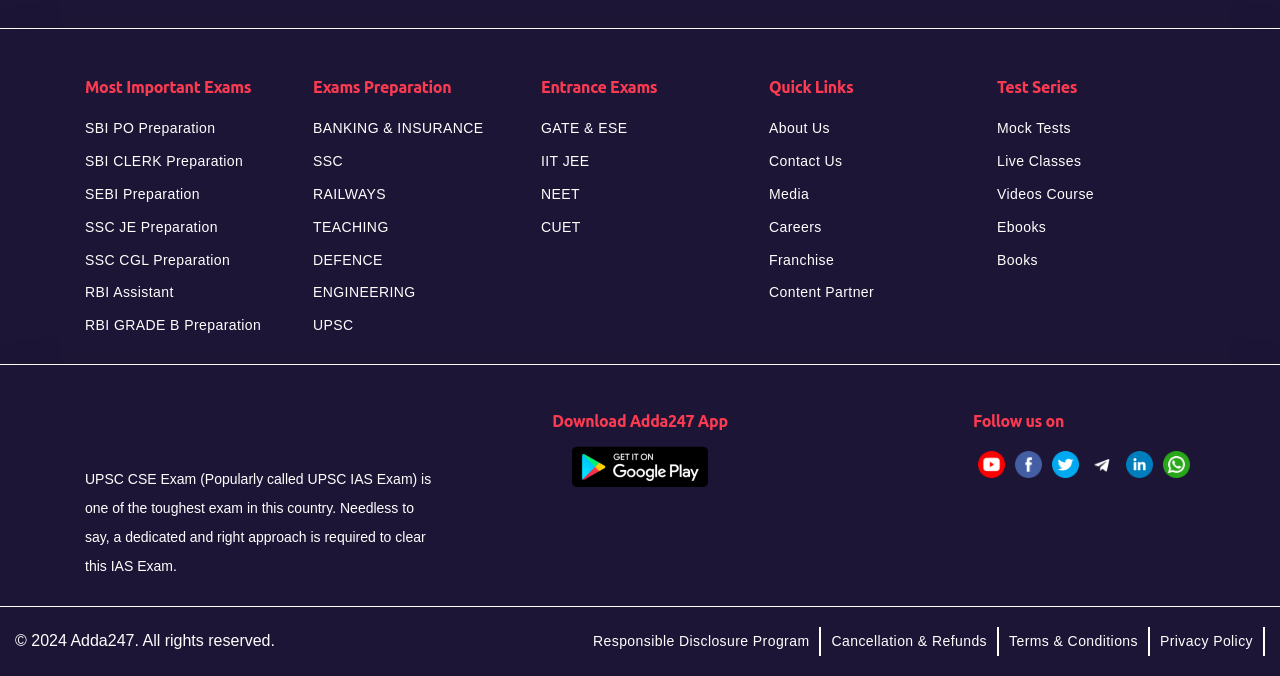Please analyze the image and provide a thorough answer to the question:
What social media platforms can users follow Adda247 on?

Users can follow Adda247 on various social media platforms, including 'youtube', 'facebook', 'twitter', 'telegram', 'linkedin', and 'whatsapp', which are listed as links at the bottom of the webpage.